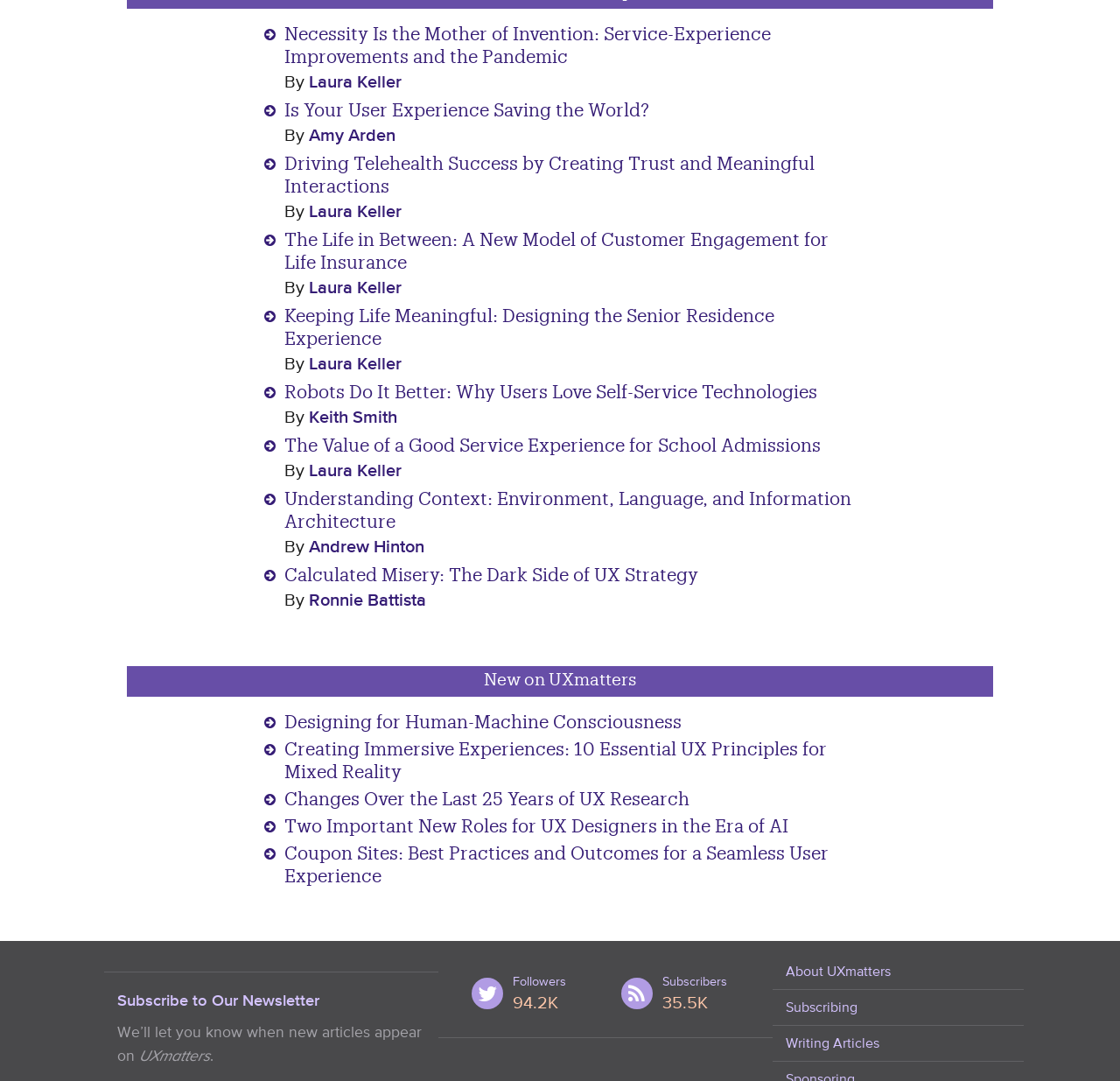What is the purpose of the section with the text 'Subscribe to Our Newsletter'?
Answer with a single word or phrase, using the screenshot for reference.

To subscribe to the newsletter